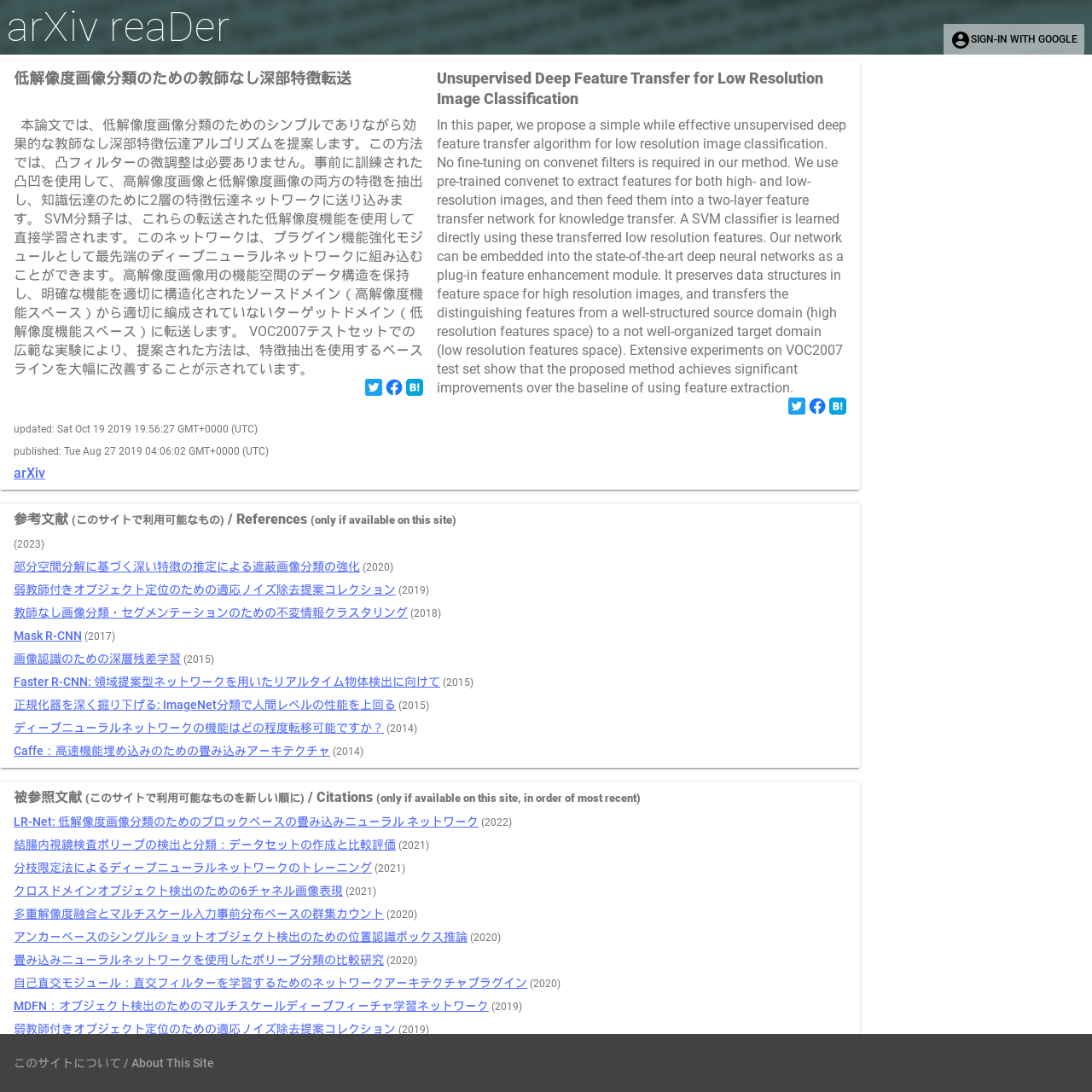What is the role of SVM classifier?
Refer to the image and give a detailed answer to the query.

The SVM classifier is learned directly from the transferred low resolution features, which is mentioned in the text as 'SVM分類子は、これらの転送された低解像度機能を使用して直接学習されます'.